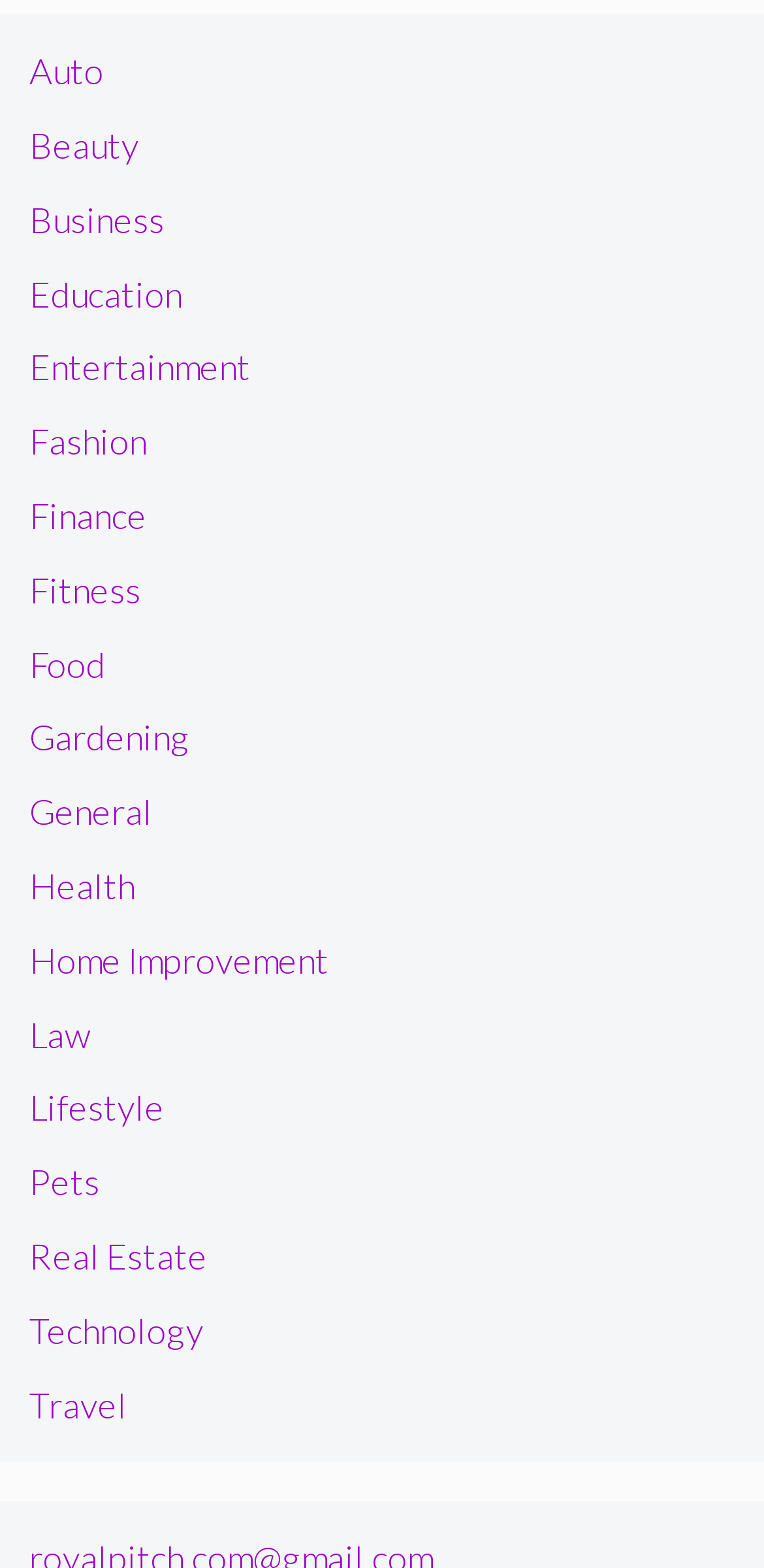Find the bounding box coordinates for the area you need to click to carry out the instruction: "click on Auto". The coordinates should be four float numbers between 0 and 1, indicated as [left, top, right, bottom].

[0.038, 0.032, 0.136, 0.059]